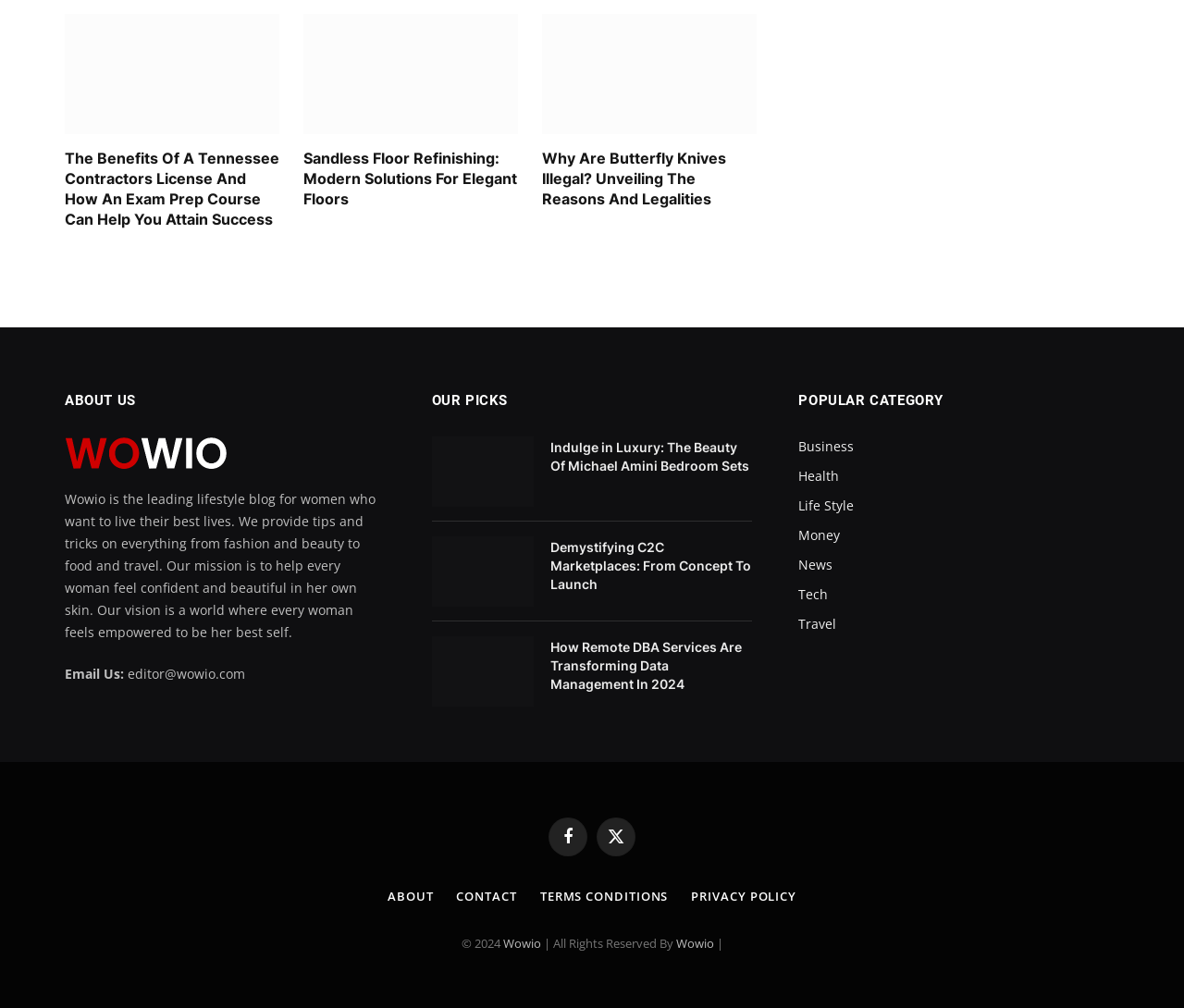How can users contact the blog?
Give a one-word or short phrase answer based on the image.

Through email